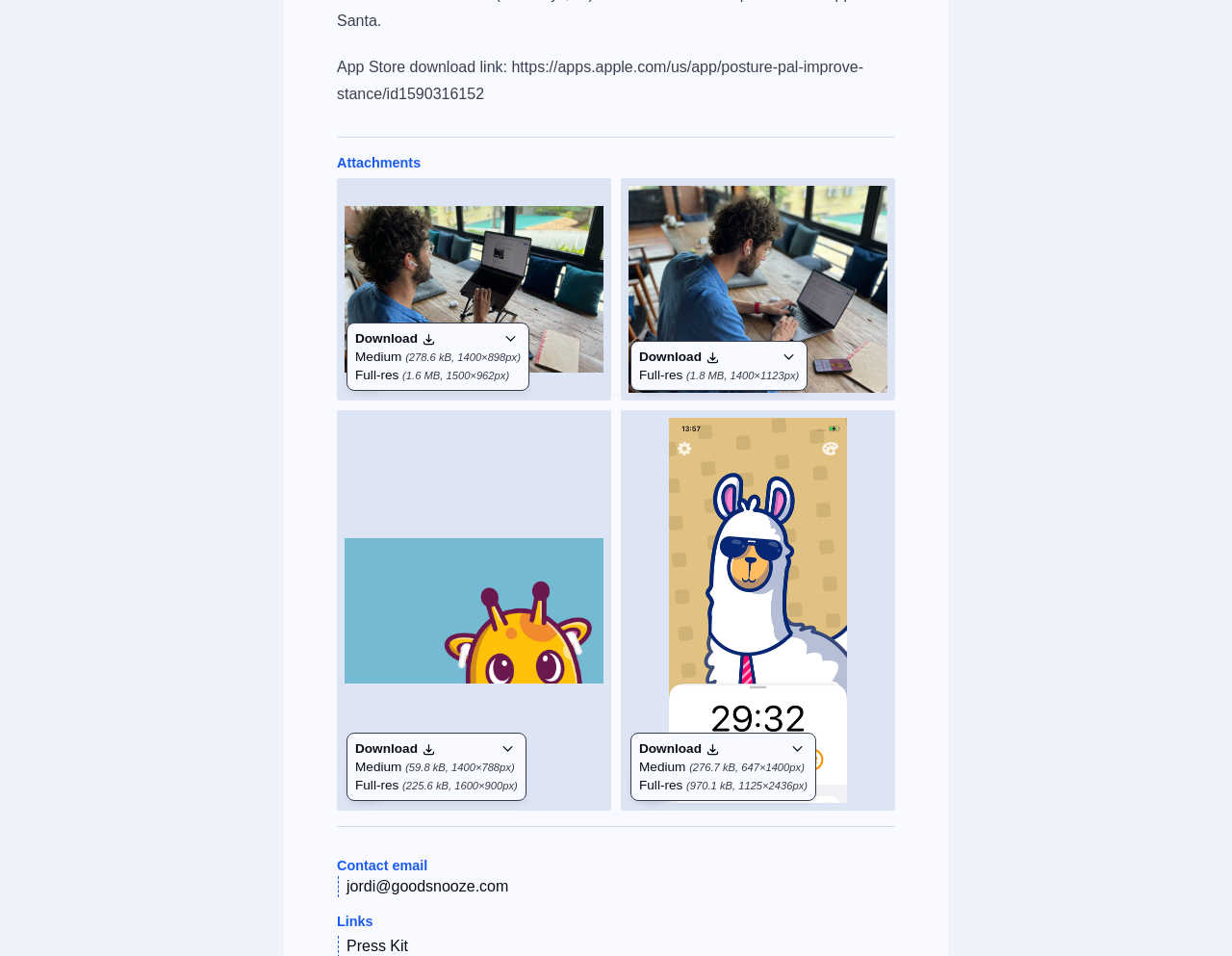Using the description "parent_node: Download title="Minimize"", predict the bounding box of the relevant HTML element.

[0.401, 0.773, 0.423, 0.792]